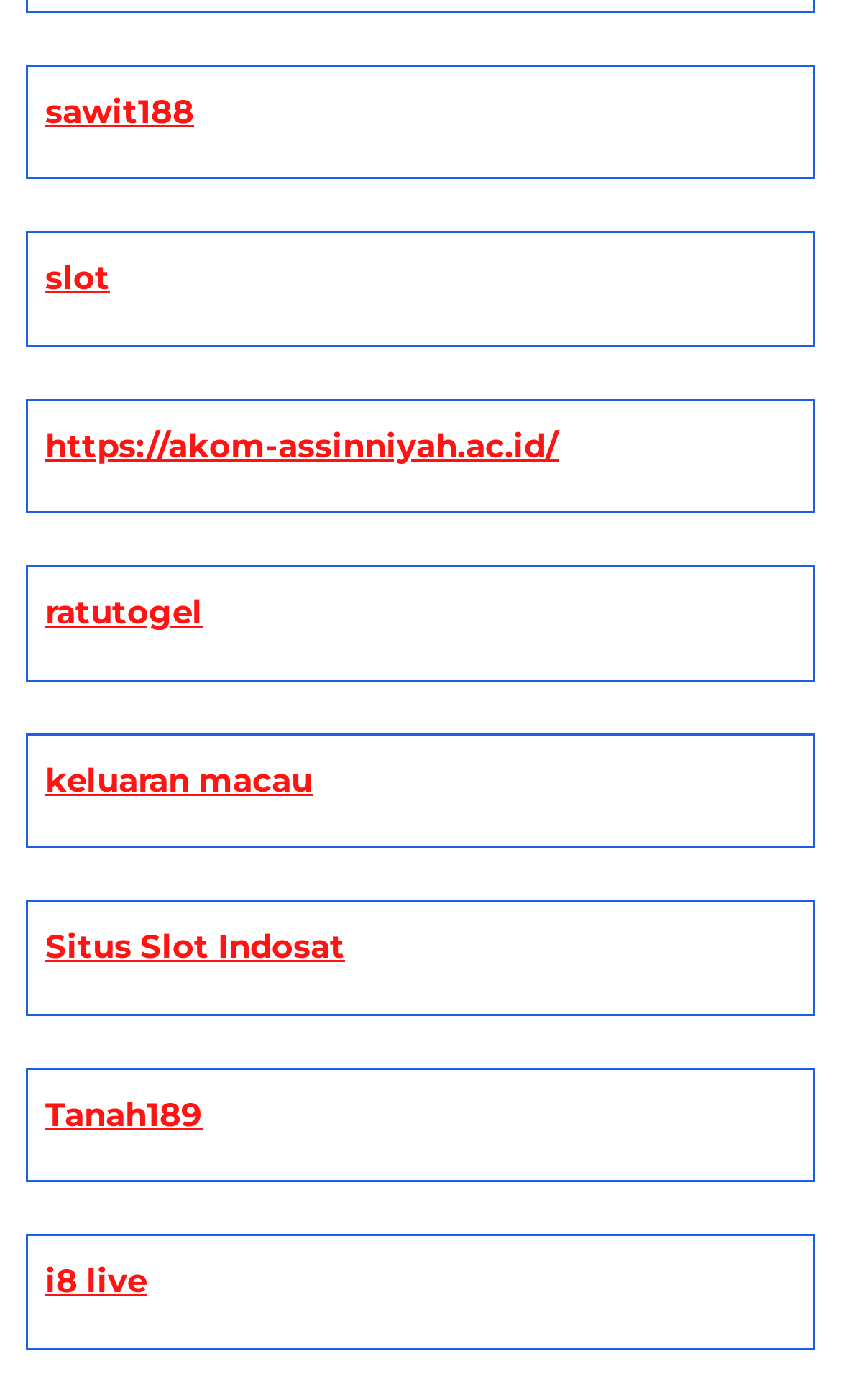Answer this question using a single word or a brief phrase:
What is the URL of the third link?

https://akom-assinniyah.ac.id/